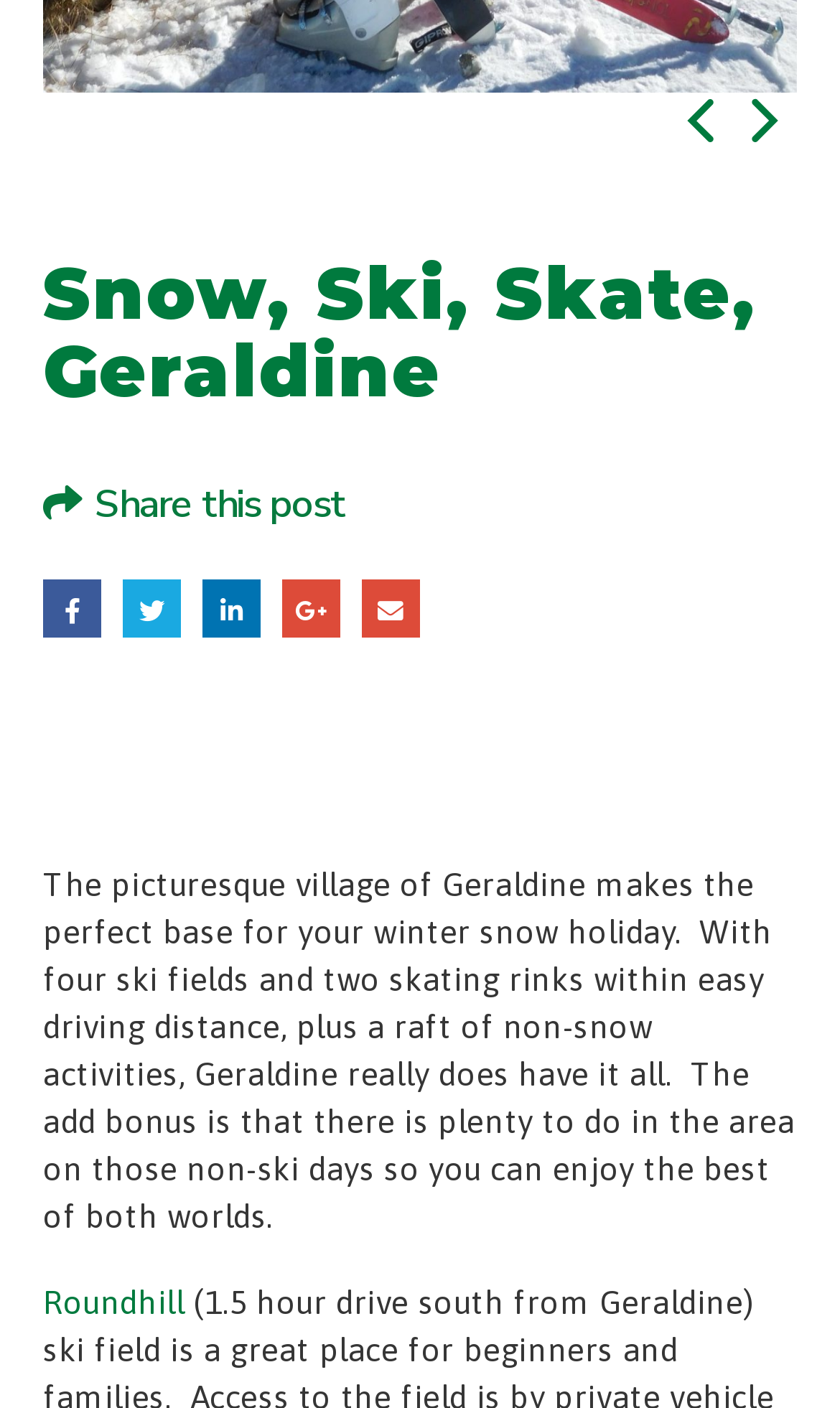Respond to the question below with a single word or phrase: What are the social media platforms available for sharing?

Facebook, Twitter, LinkedIn, Google +, Email